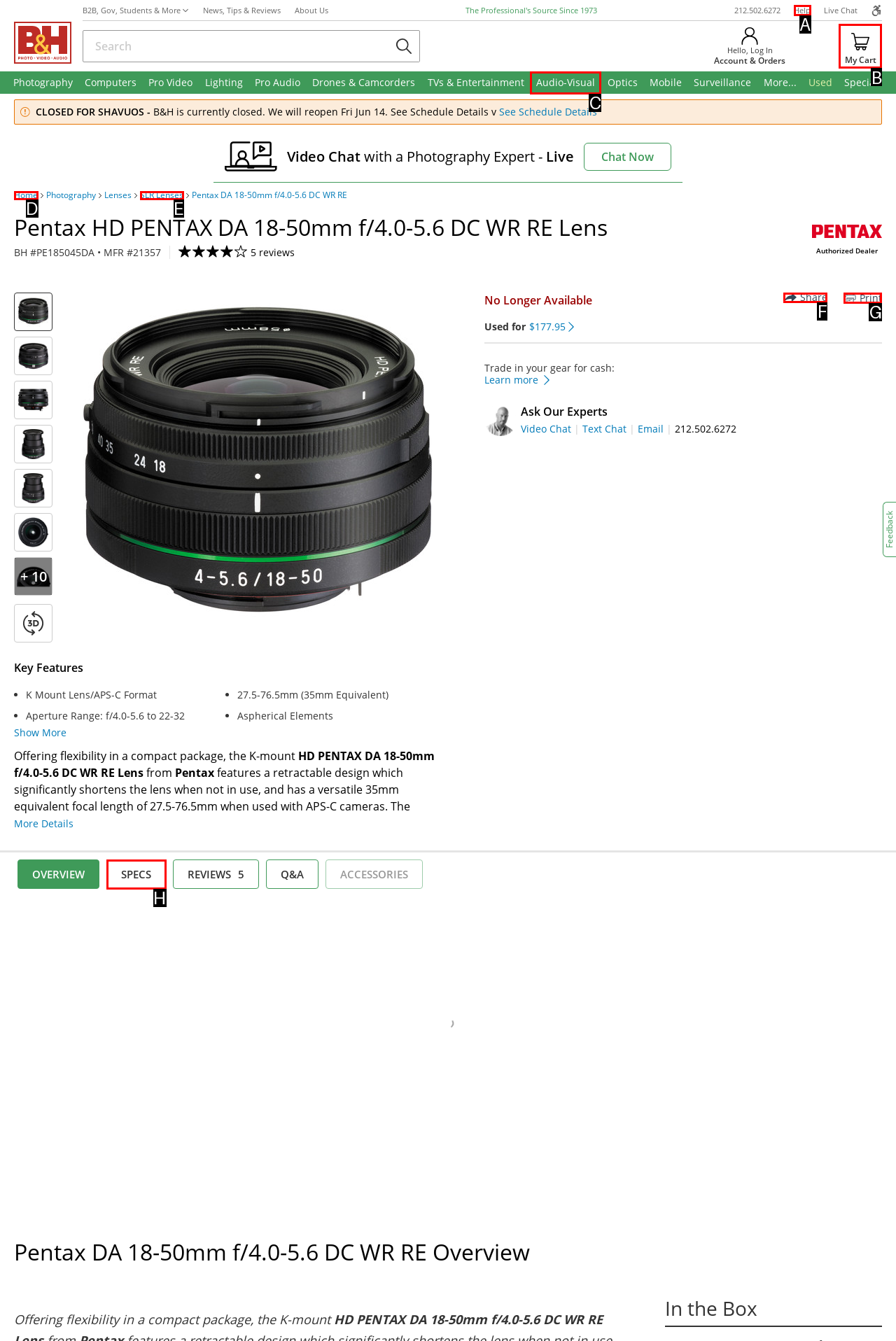Select the letter of the element you need to click to complete this task: View cart
Answer using the letter from the specified choices.

B